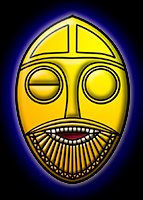What shape are the eyes of the mask?
Please look at the screenshot and answer in one word or a short phrase.

Circular